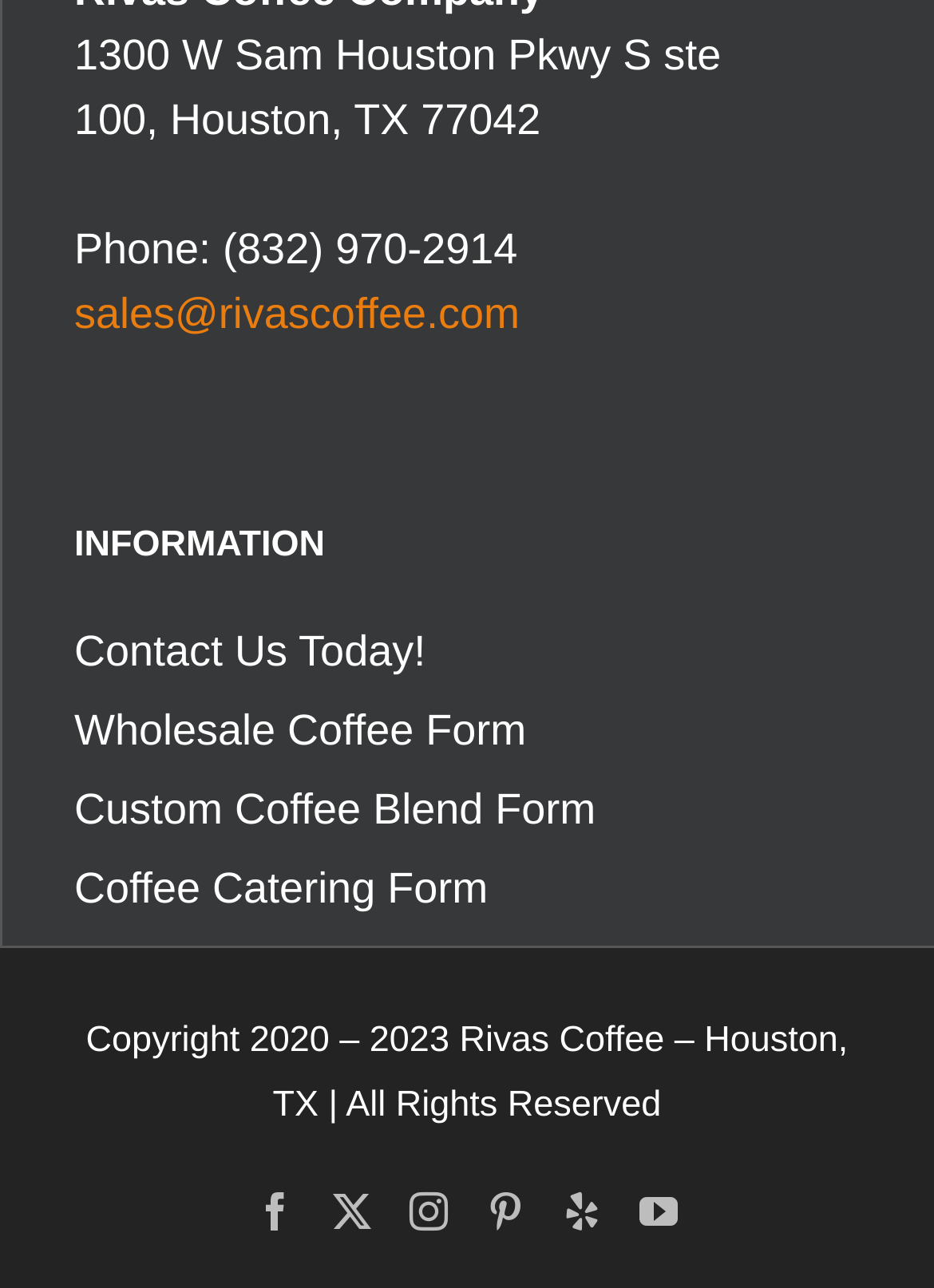Locate the bounding box coordinates of the segment that needs to be clicked to meet this instruction: "View contact information".

[0.079, 0.487, 0.285, 0.524]